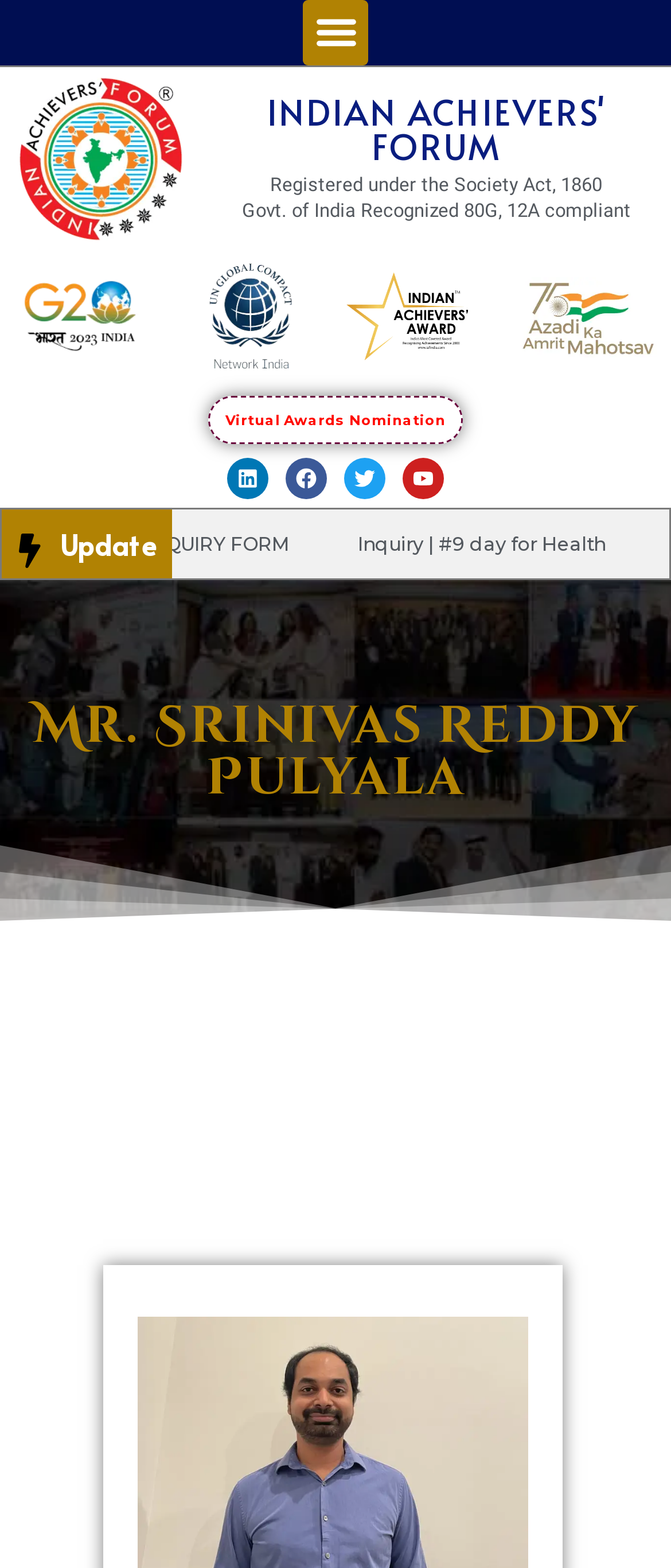Determine the bounding box coordinates of the element's region needed to click to follow the instruction: "Explore 'Resources'". Provide these coordinates as four float numbers between 0 and 1, formatted as [left, top, right, bottom].

None